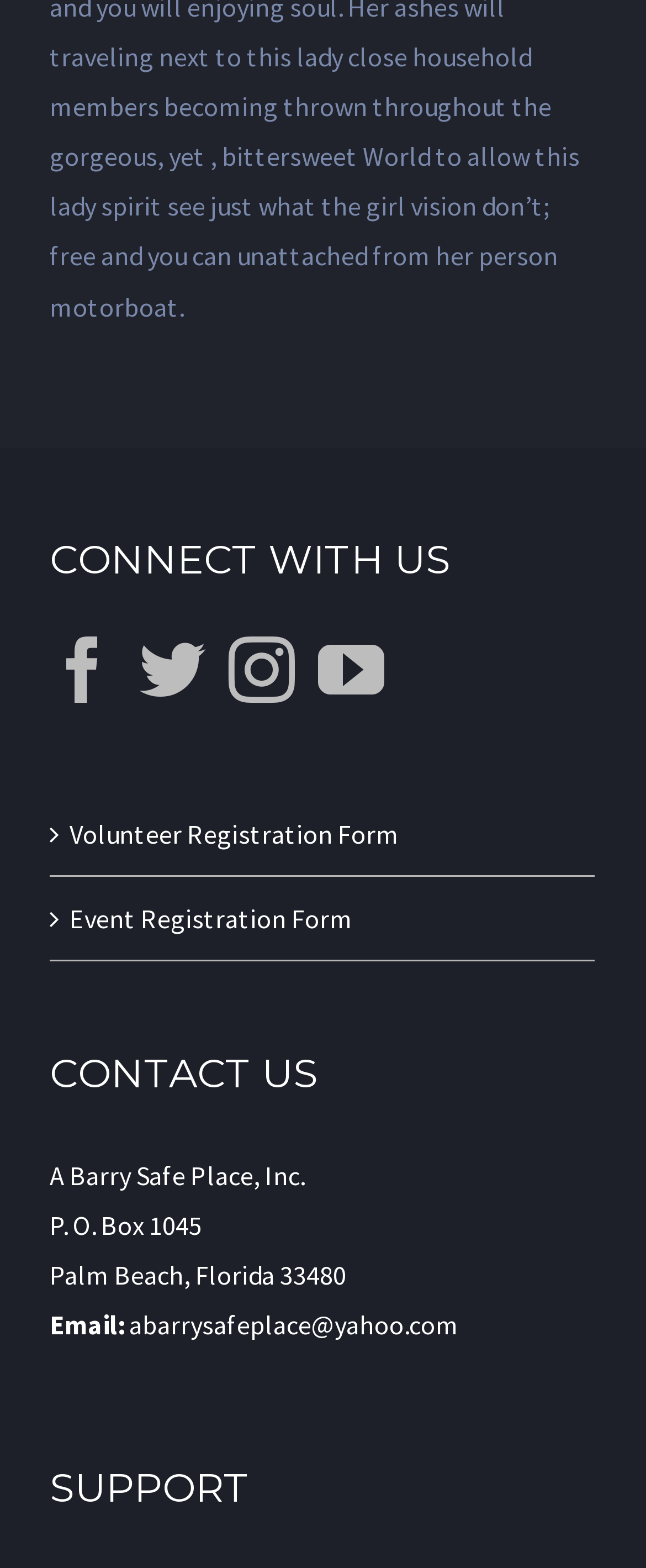How many registration forms are available?
Offer a detailed and full explanation in response to the question.

I counted the number of registration forms available on the webpage, which are 'Volunteer Registration Form' and 'Event Registration Form', and found that there are 2 registration forms.